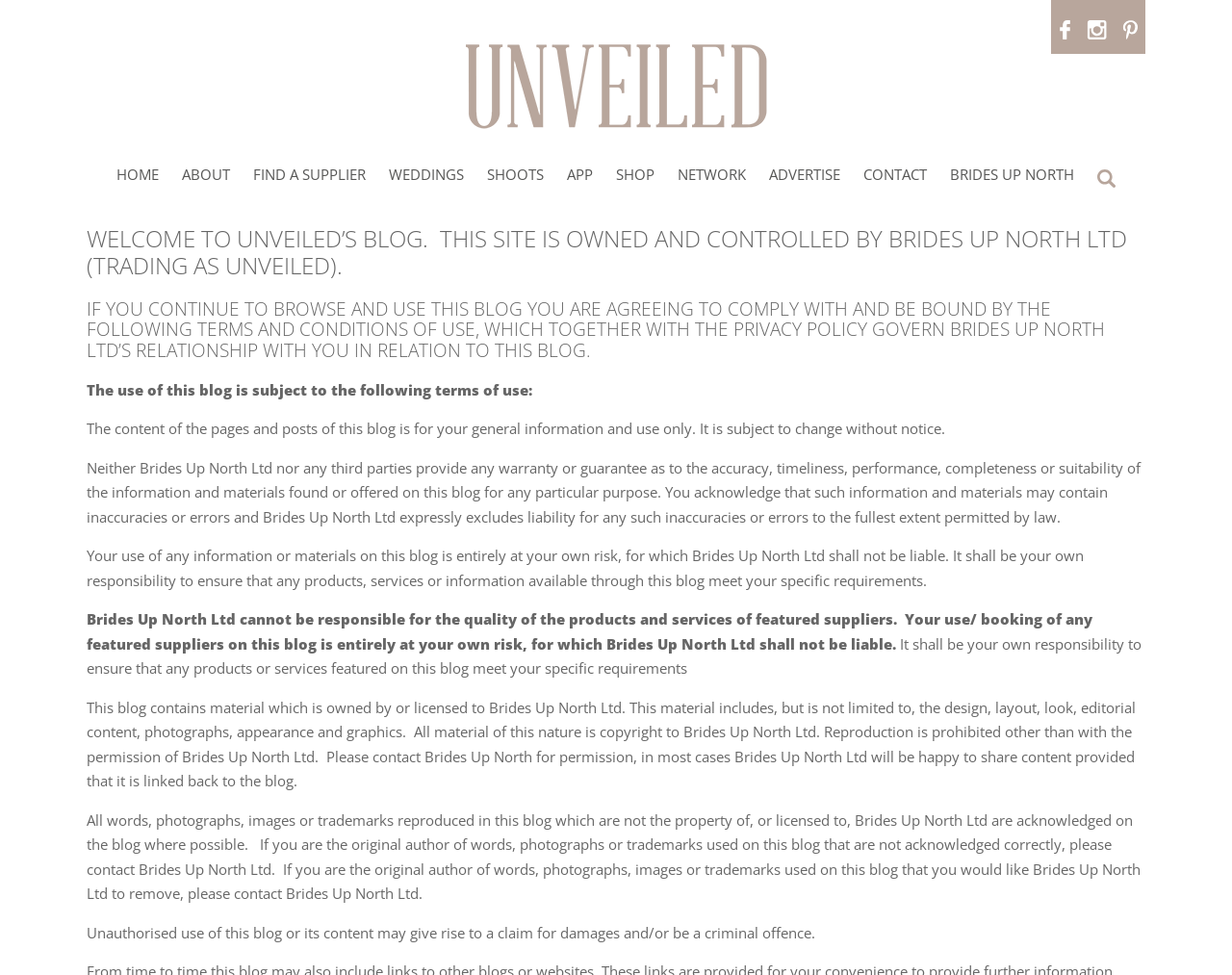Can you specify the bounding box coordinates of the area that needs to be clicked to fulfill the following instruction: "Contact BRIDES UP NORTH"?

[0.701, 0.169, 0.753, 0.189]